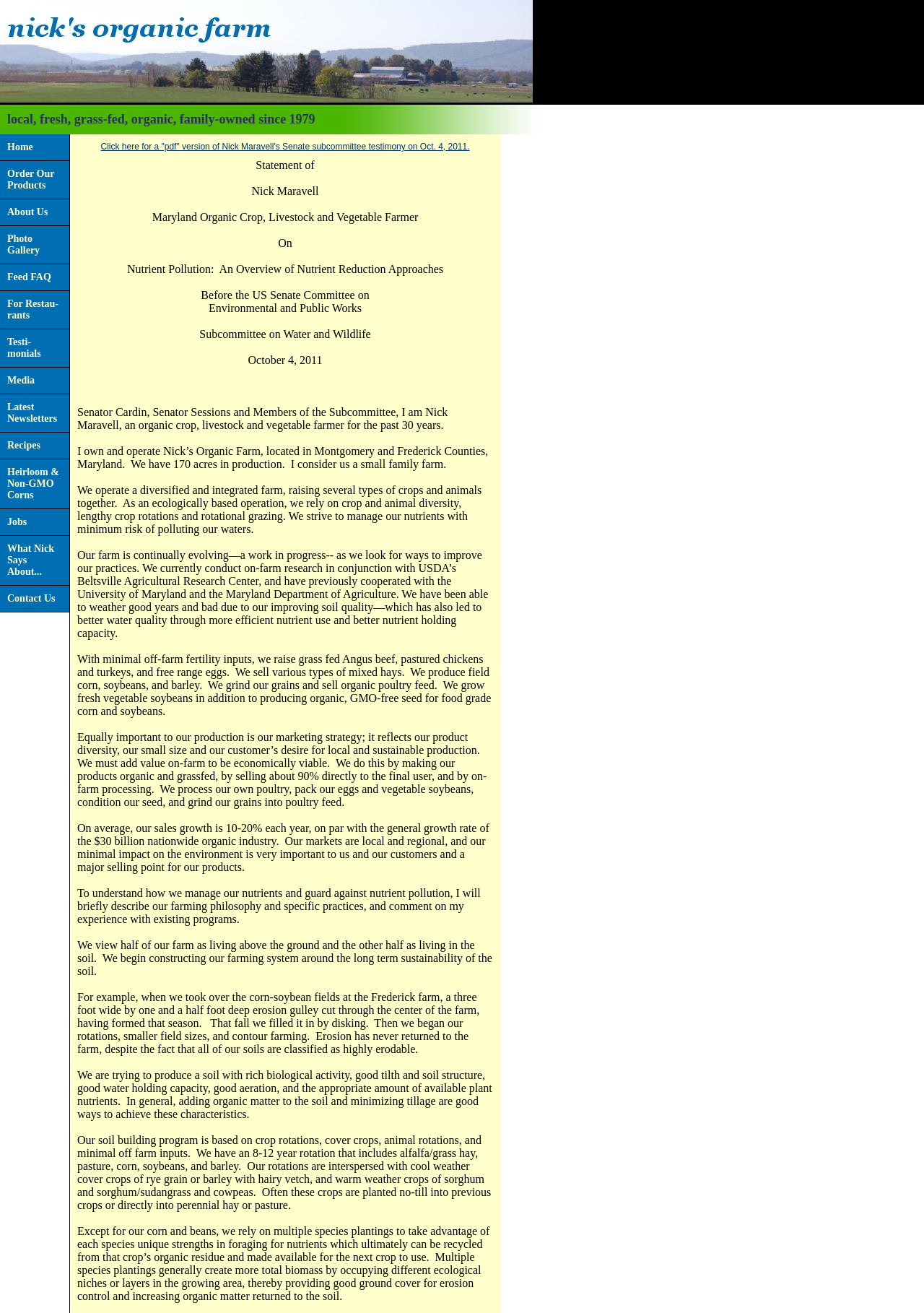What type of products does this website sell?
Provide a short answer using one word or a brief phrase based on the image.

Grass-fed, organic products